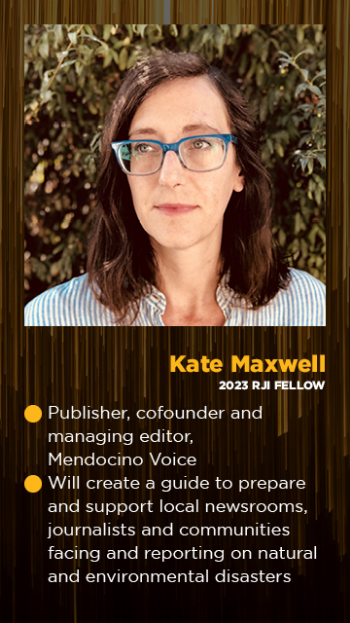What is Kate's role in the Mendocino Voice?
Please give a detailed and elaborate answer to the question.

According to the caption, Kate is the publisher, cofounder, and managing editor of the Mendocino Voice, an initiative focused on local news.